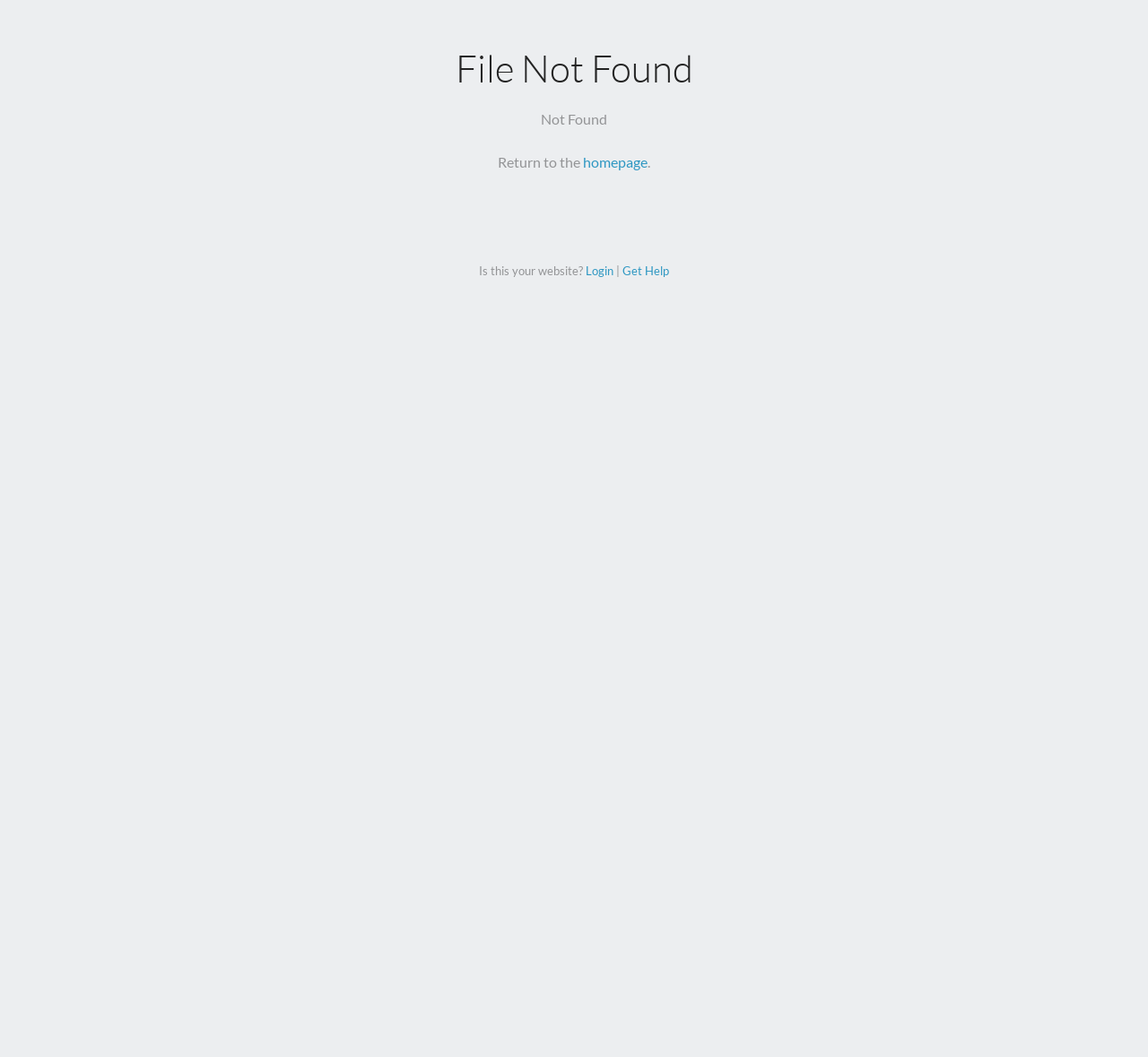Bounding box coordinates are given in the format (top-left x, top-left y, bottom-right x, bottom-right y). All values should be floating point numbers between 0 and 1. Provide the bounding box coordinate for the UI element described as: Login

[0.51, 0.249, 0.534, 0.263]